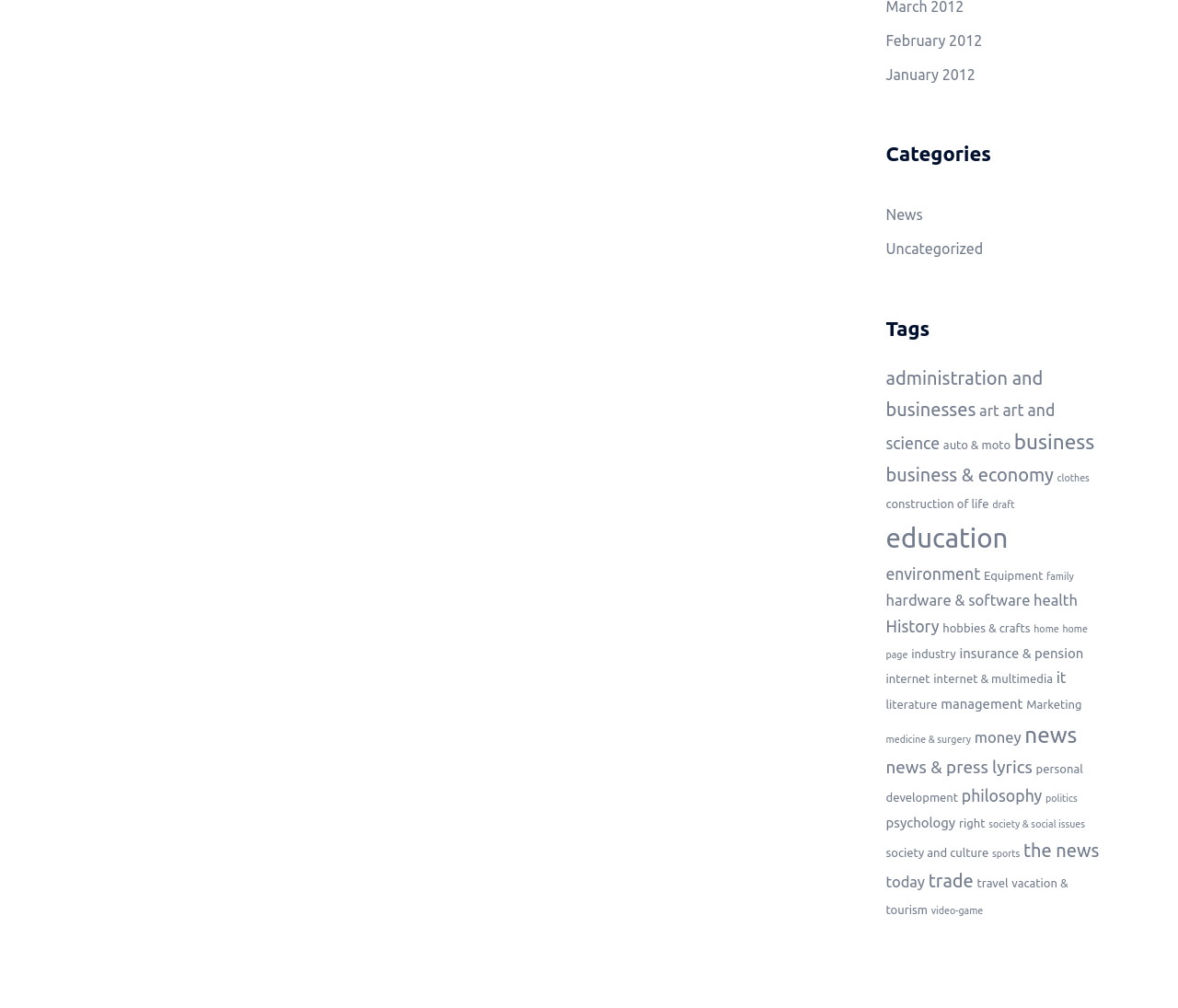What is the first month listed on the webpage?
Refer to the image and provide a one-word or short phrase answer.

February 2012